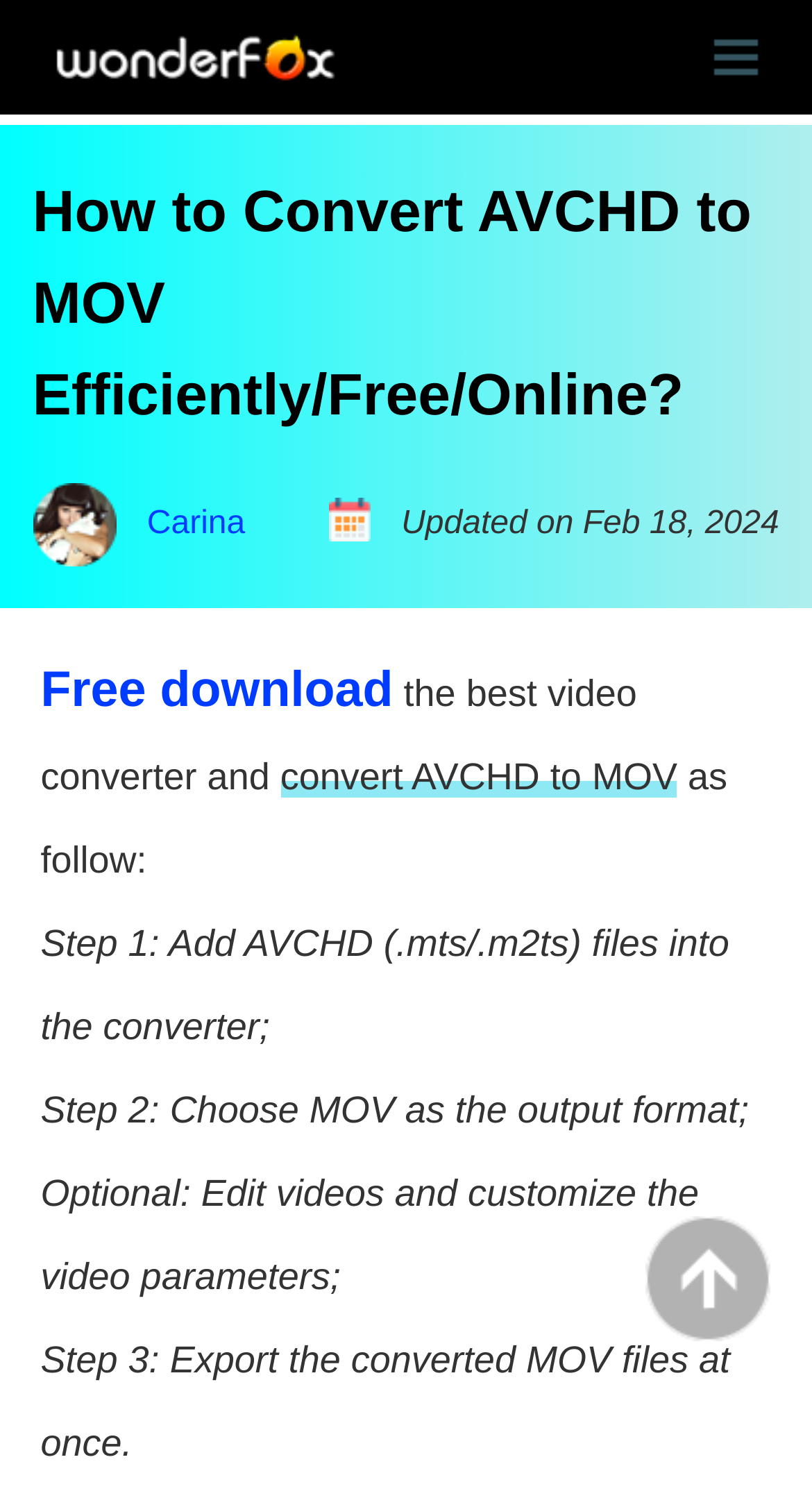From the element description: "Carina", extract the bounding box coordinates of the UI element. The coordinates should be expressed as four float numbers between 0 and 1, in the order [left, top, right, bottom].

[0.181, 0.34, 0.302, 0.364]